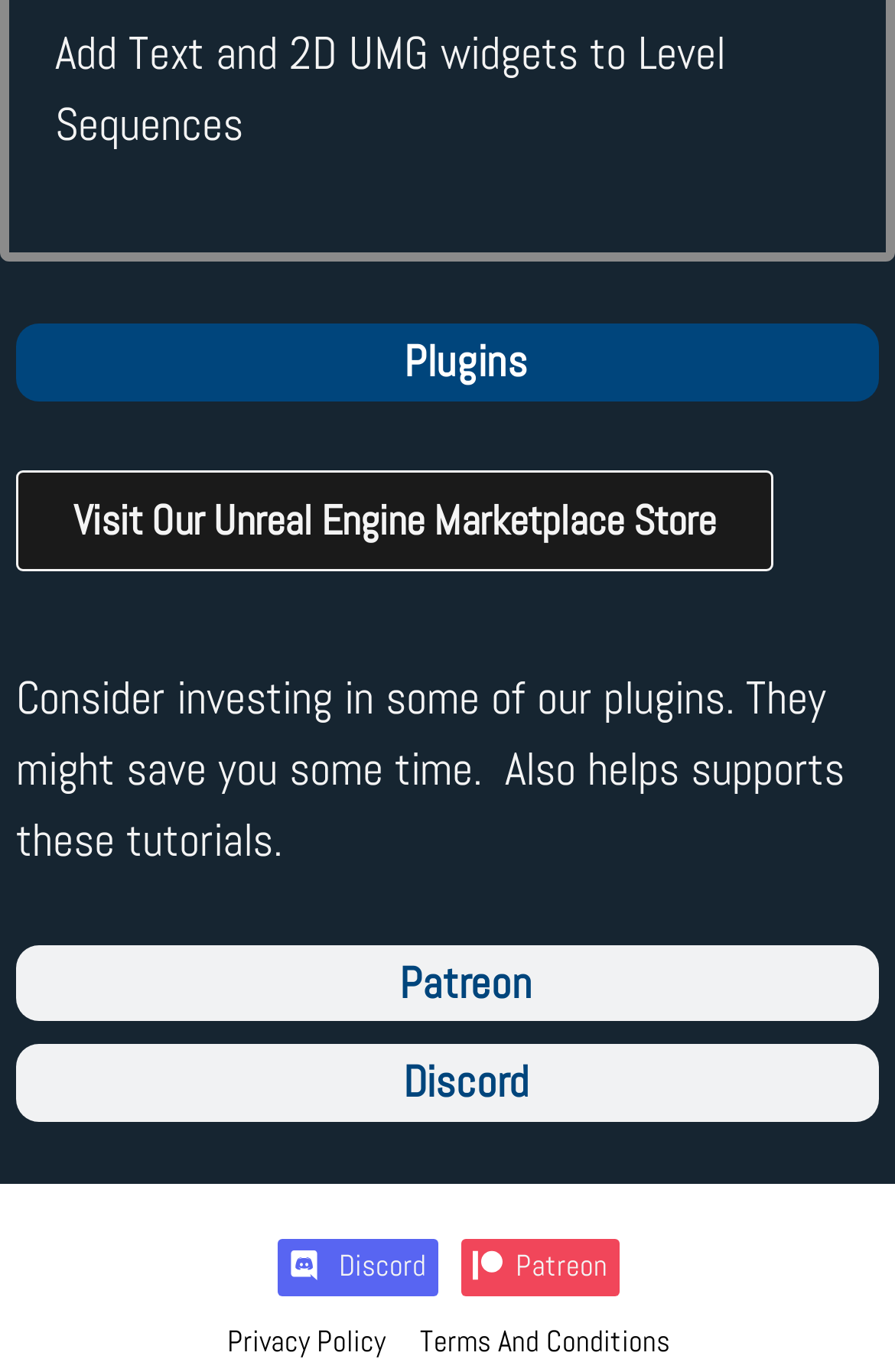Please specify the bounding box coordinates of the element that should be clicked to execute the given instruction: 'Go to Discord'. Ensure the coordinates are four float numbers between 0 and 1, expressed as [left, top, right, bottom].

[0.309, 0.903, 0.488, 0.944]